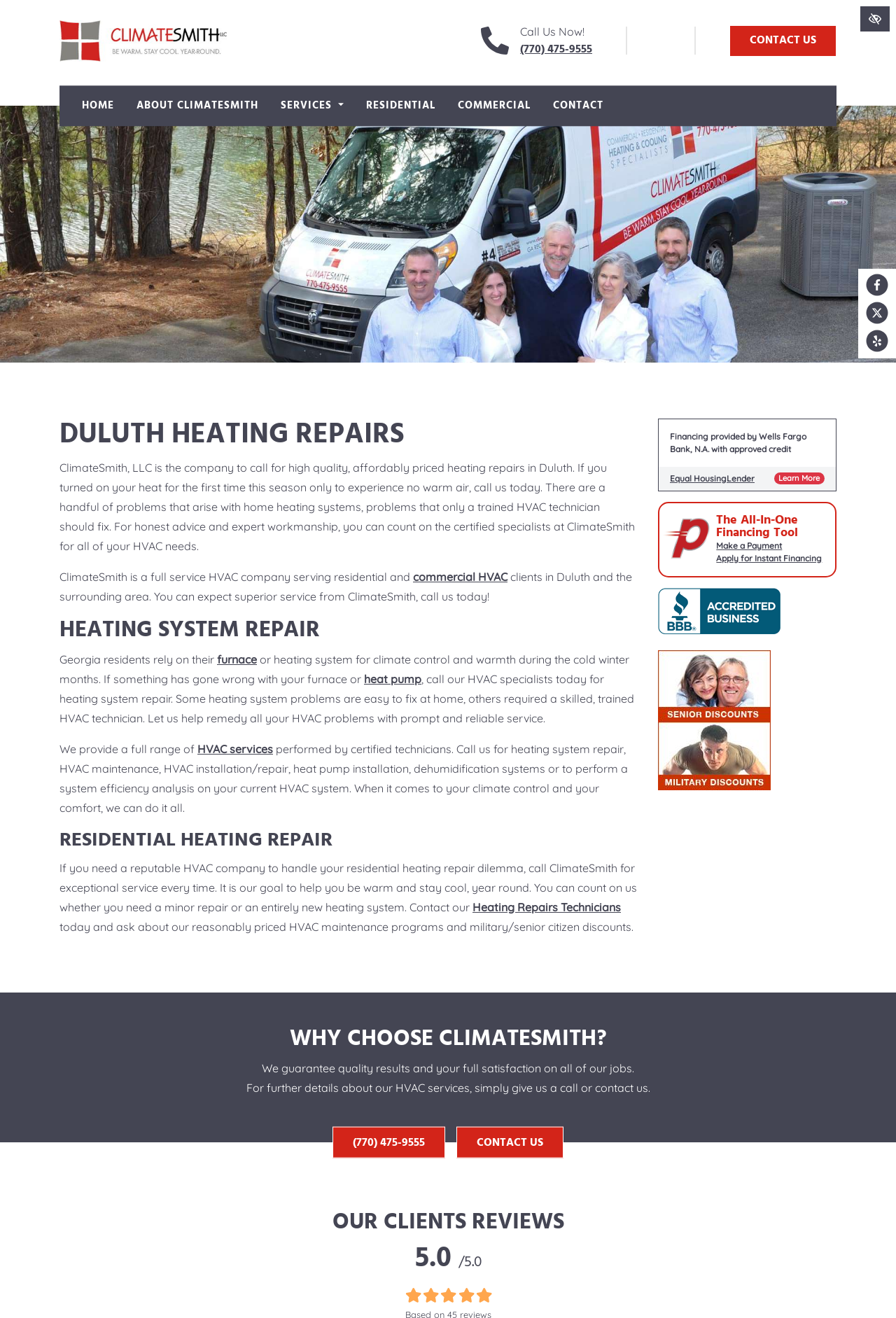Please determine the bounding box coordinates of the element to click in order to execute the following instruction: "Contact the company". The coordinates should be four float numbers between 0 and 1, specified as [left, top, right, bottom].

[0.814, 0.019, 0.934, 0.043]